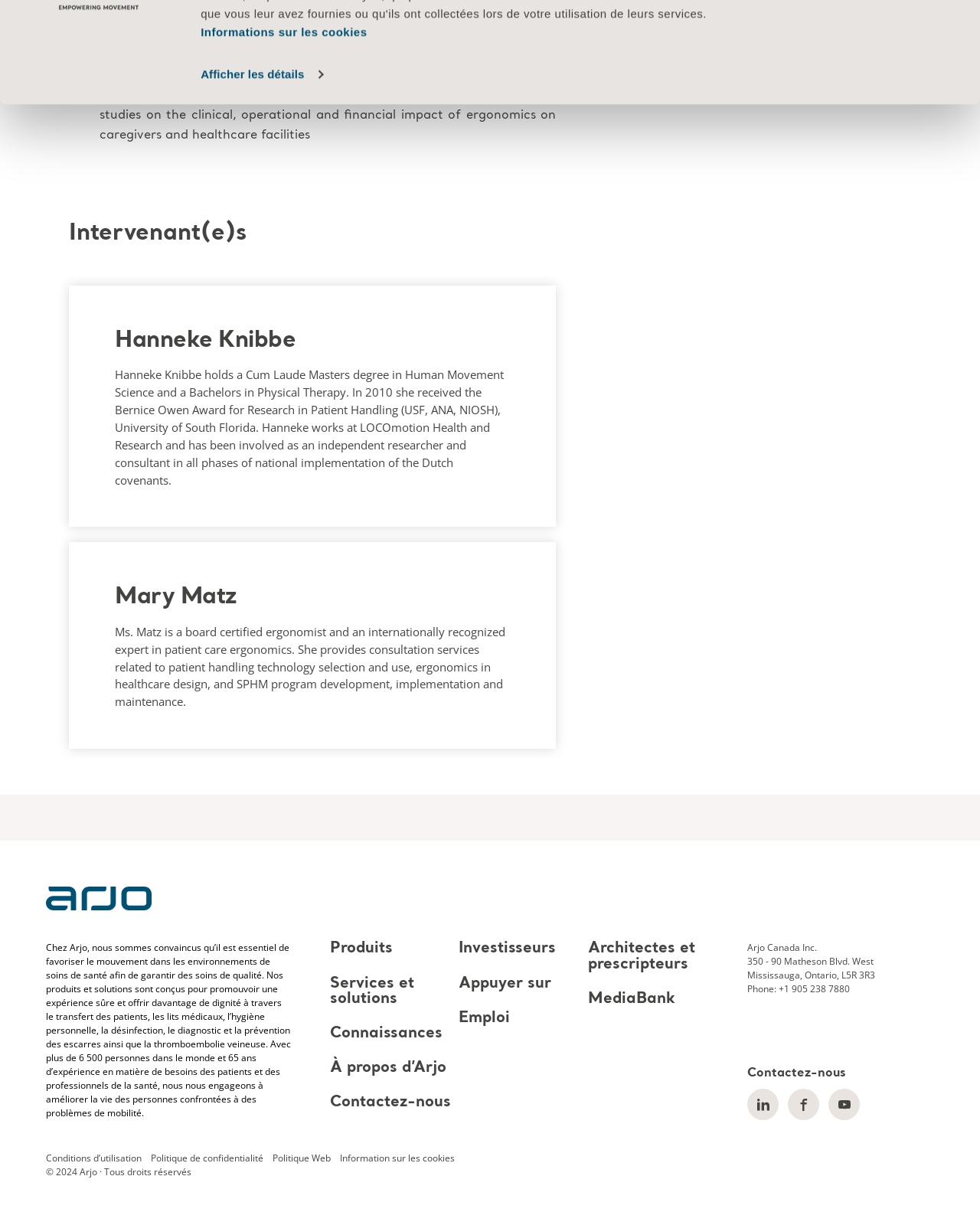Highlight the bounding box coordinates of the region I should click on to meet the following instruction: "Follow 'linkedin'".

[0.763, 0.889, 0.795, 0.915]